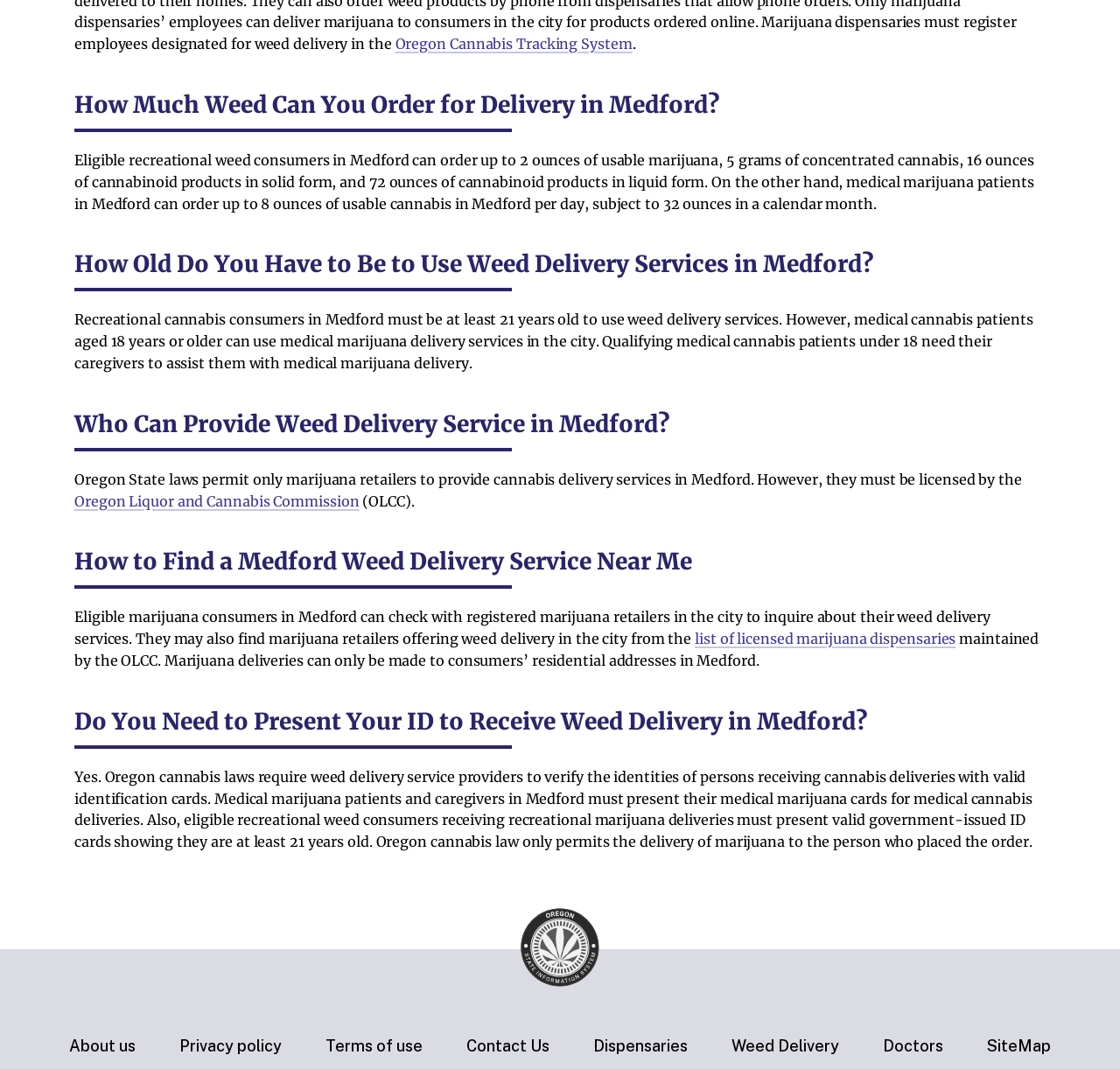Please give a short response to the question using one word or a phrase:
What is the maximum amount of usable marijuana that recreational consumers can order for delivery in Medford?

2 ounces